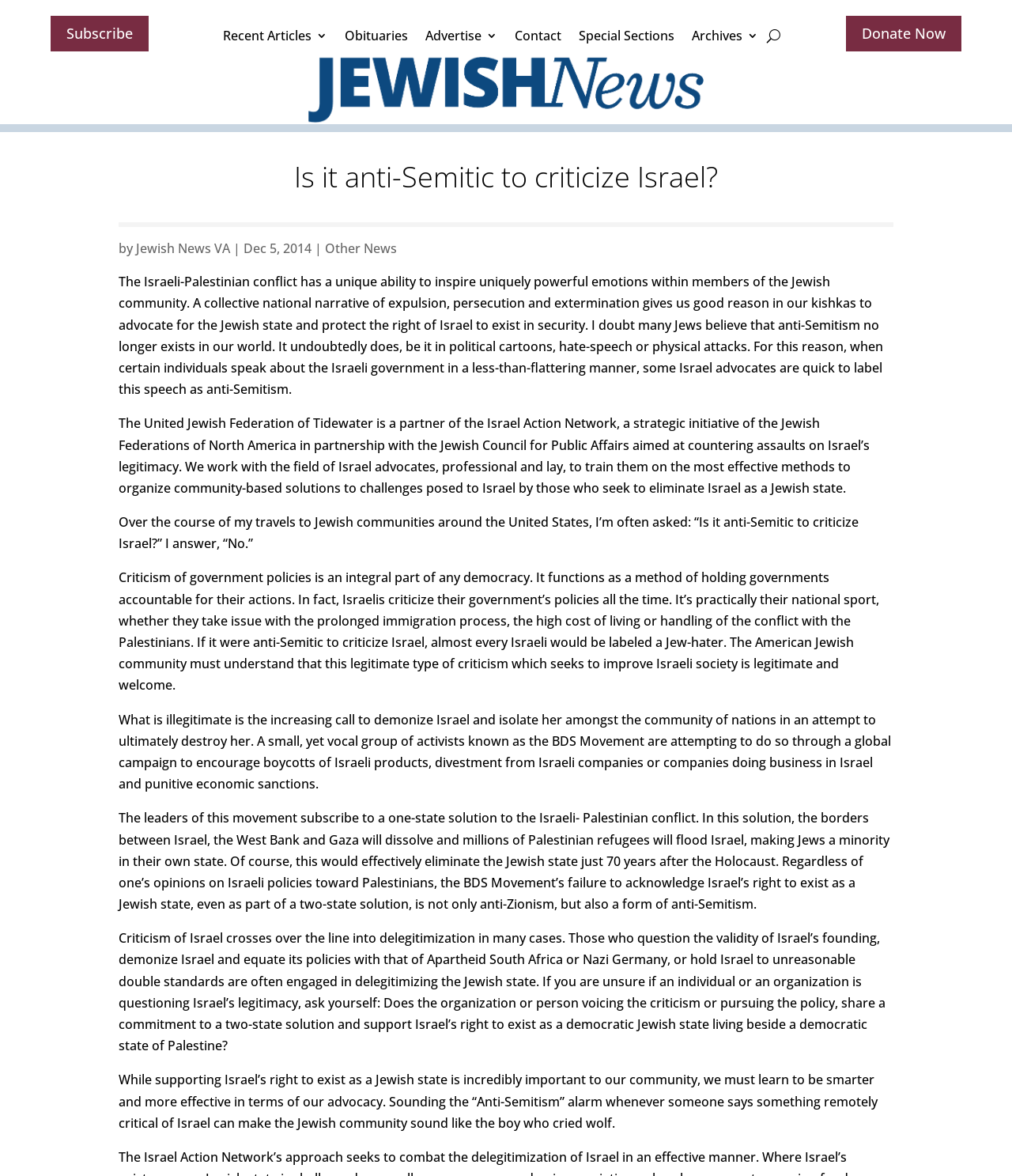Indicate the bounding box coordinates of the element that needs to be clicked to satisfy the following instruction: "Read other news". The coordinates should be four float numbers between 0 and 1, i.e., [left, top, right, bottom].

[0.321, 0.204, 0.392, 0.219]